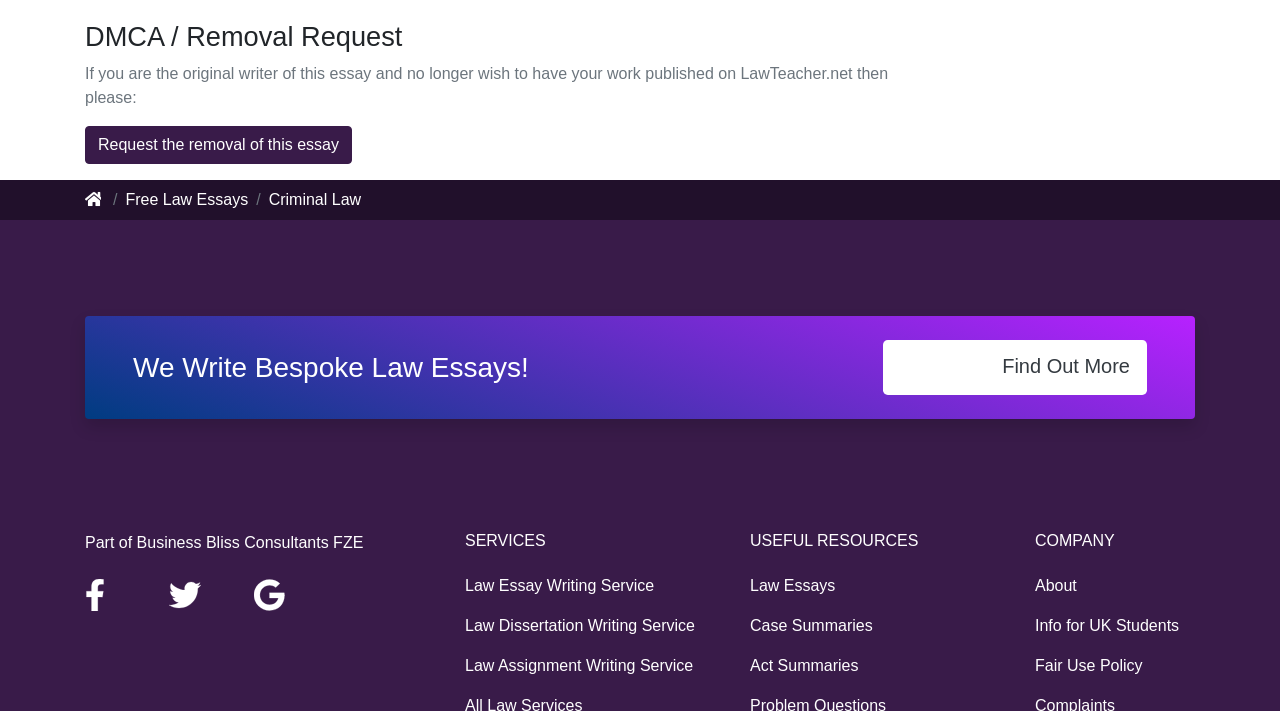Identify the coordinates of the bounding box for the element that must be clicked to accomplish the instruction: "Check LawTeacher on TrustedSite".

[0.69, 0.478, 0.896, 0.556]